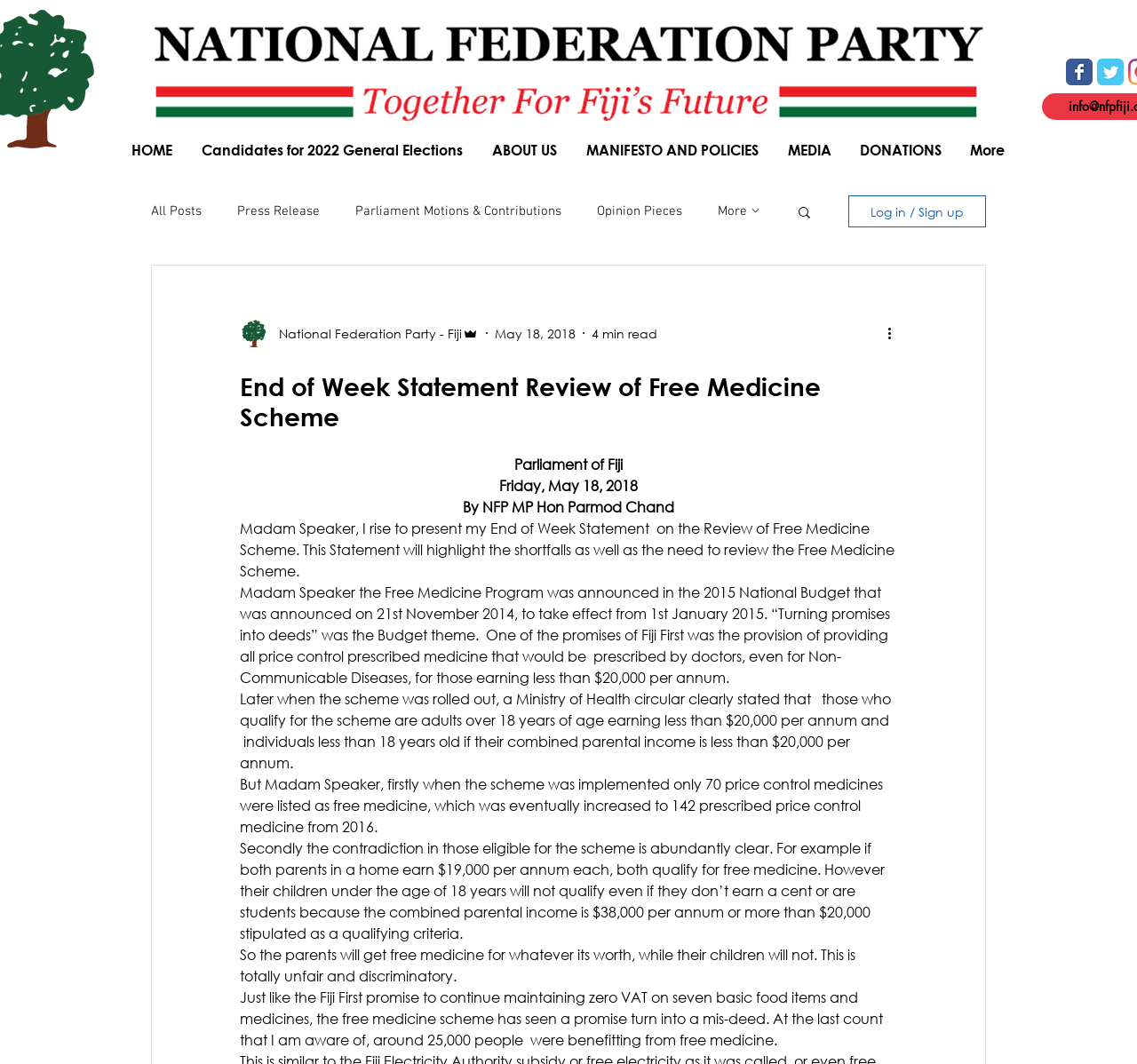Please determine the bounding box coordinates of the element's region to click for the following instruction: "Read more about the National Federation Party".

[0.236, 0.304, 0.406, 0.322]